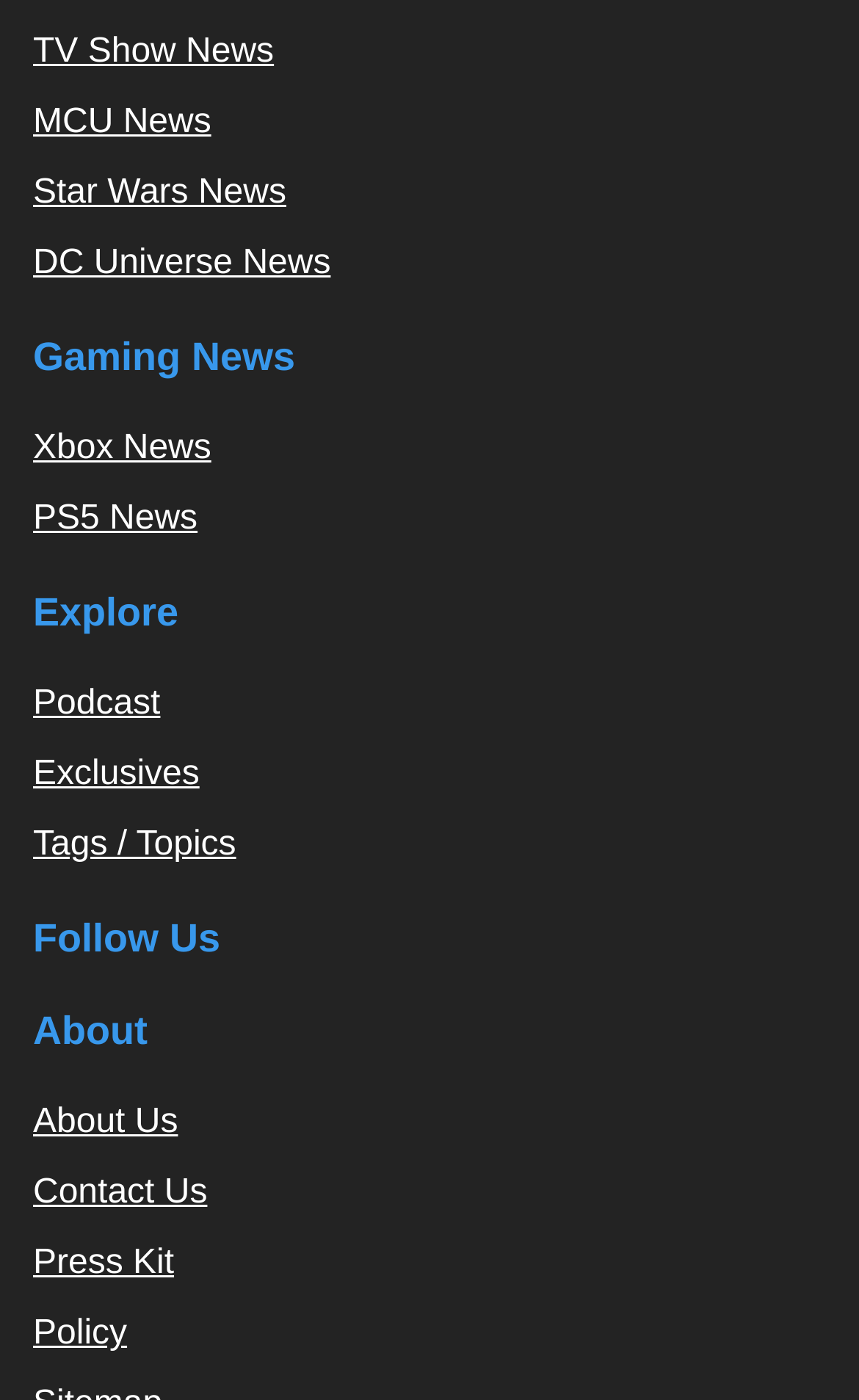Provide the bounding box coordinates of the area you need to click to execute the following instruction: "Follow Bumblebee Books on TikTok".

None